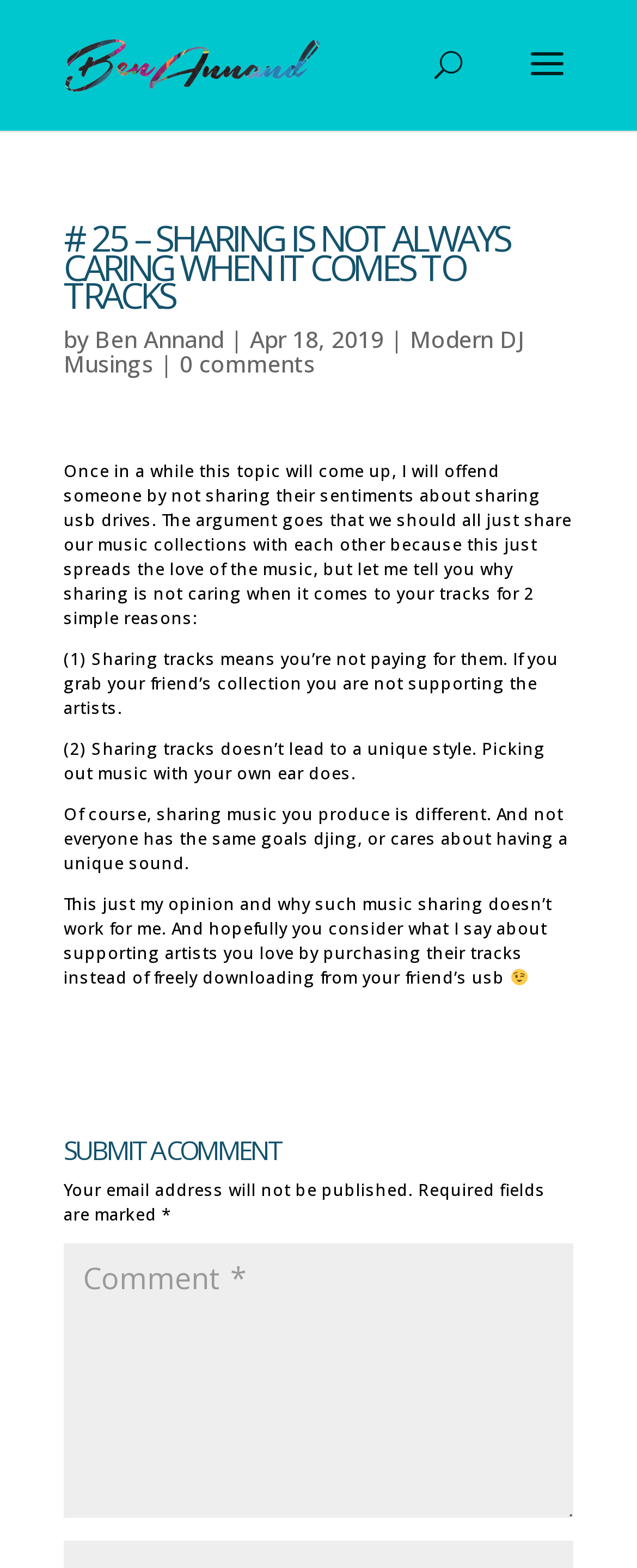Give a concise answer using only one word or phrase for this question:
How many comments does the article have?

0 comments